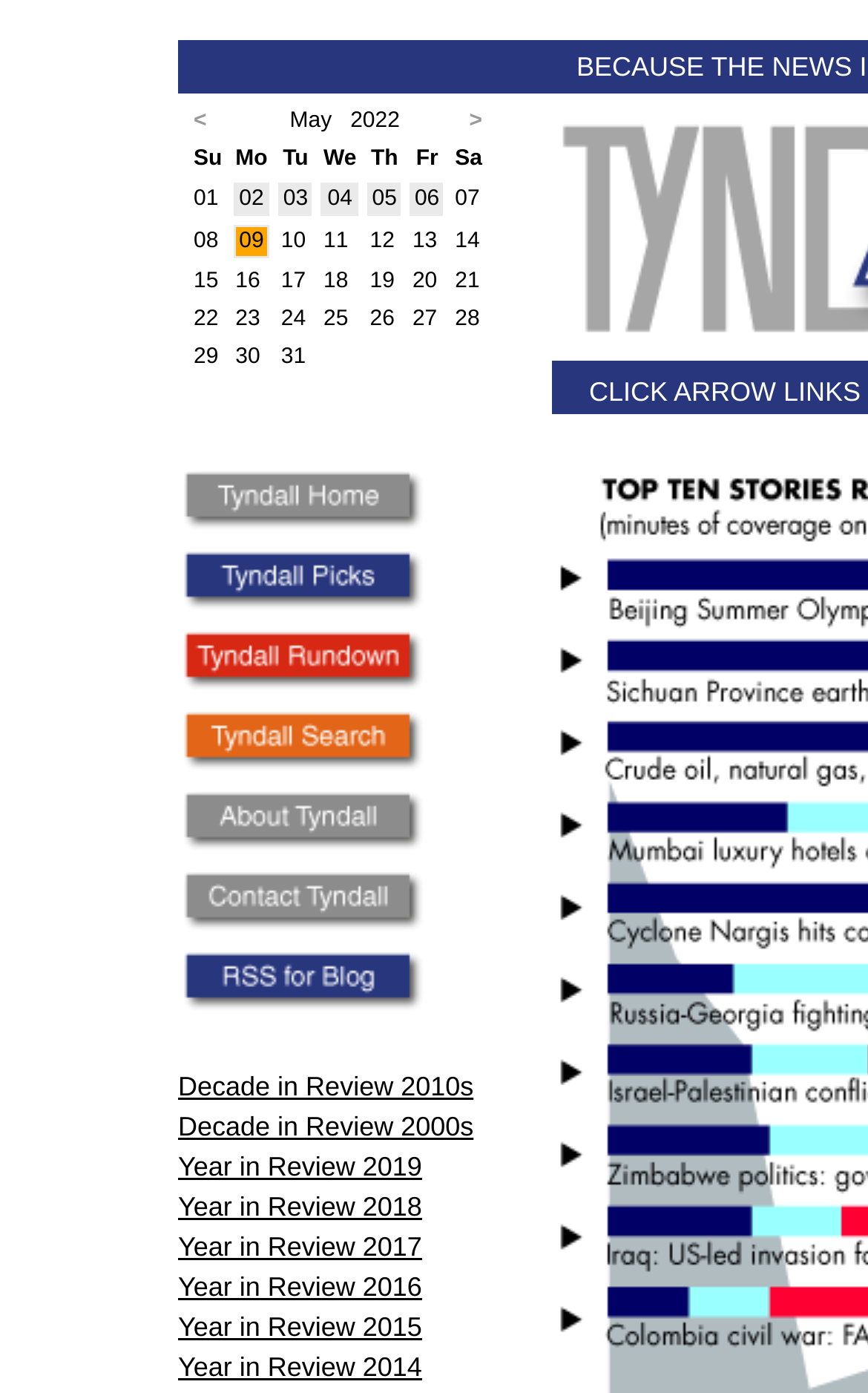Refer to the screenshot and answer the following question in detail:
How many links are there in the table?

I counted the number of gridcells in the table, and each gridcell contains a link, so I counted 31 links in total.